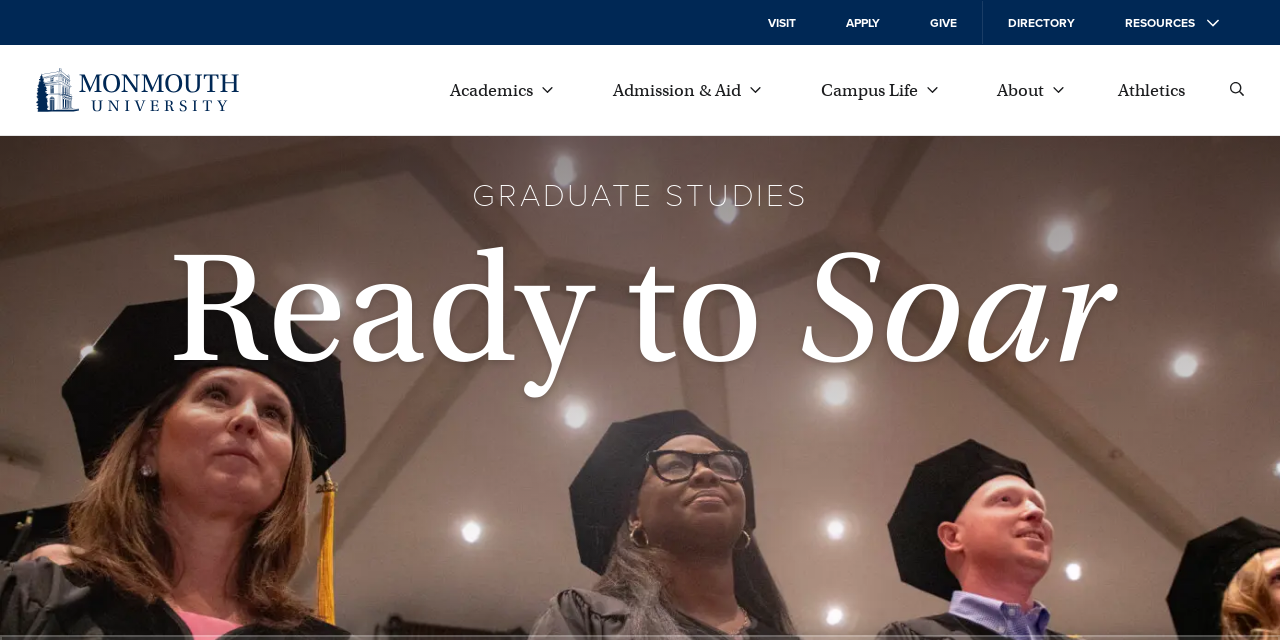What is the main category of the 'Academics' button?
Using the image as a reference, deliver a detailed and thorough answer to the question.

I identified the main category by looking at the button element with the text 'Academics' and its parent navigation element with the text 'Sitewide Navigation', which suggests that 'Academics' is a main category.